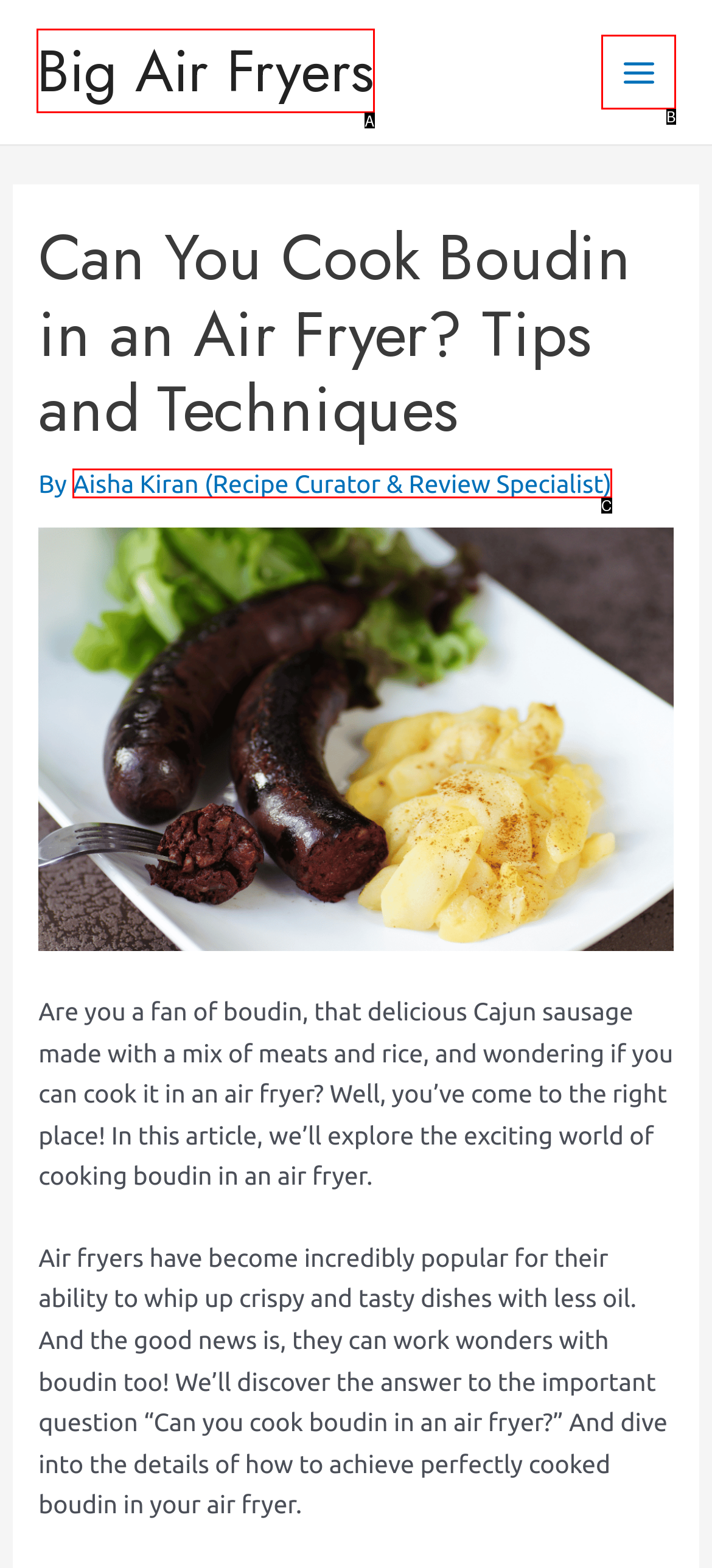Identify the matching UI element based on the description: Main Menu
Reply with the letter from the available choices.

B